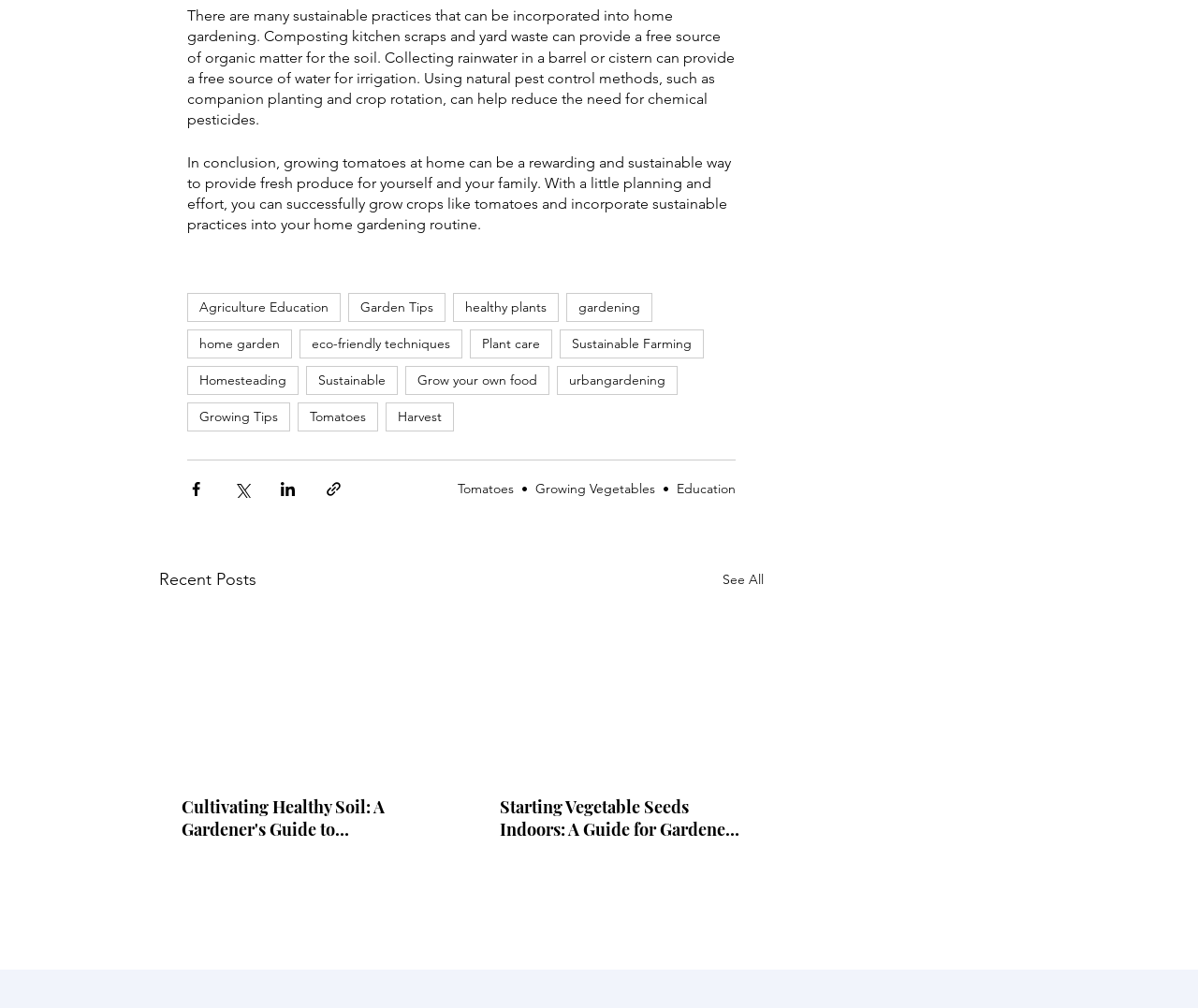Determine the bounding box coordinates of the section I need to click to execute the following instruction: "Click on the 'Agriculture Education' link". Provide the coordinates as four float numbers between 0 and 1, i.e., [left, top, right, bottom].

[0.156, 0.291, 0.284, 0.32]